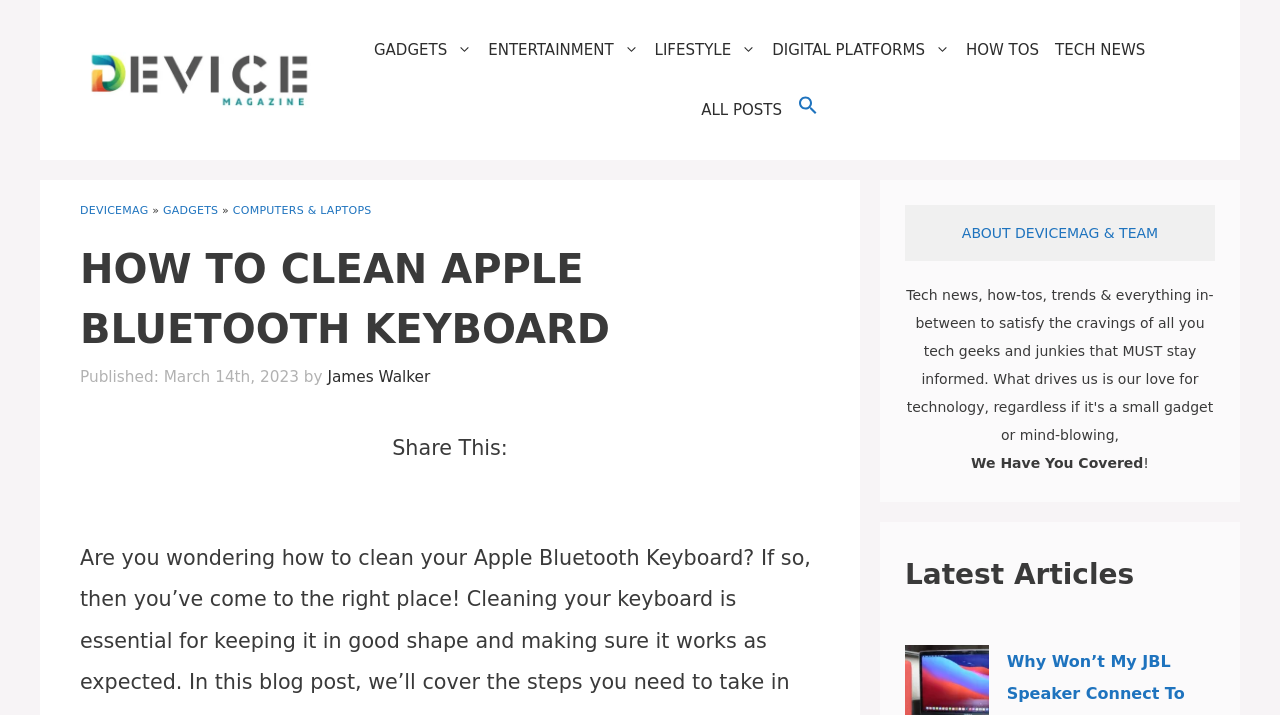Calculate the bounding box coordinates of the UI element given the description: "ABOUT DEVICEMAG & TEAM".

[0.751, 0.314, 0.905, 0.336]